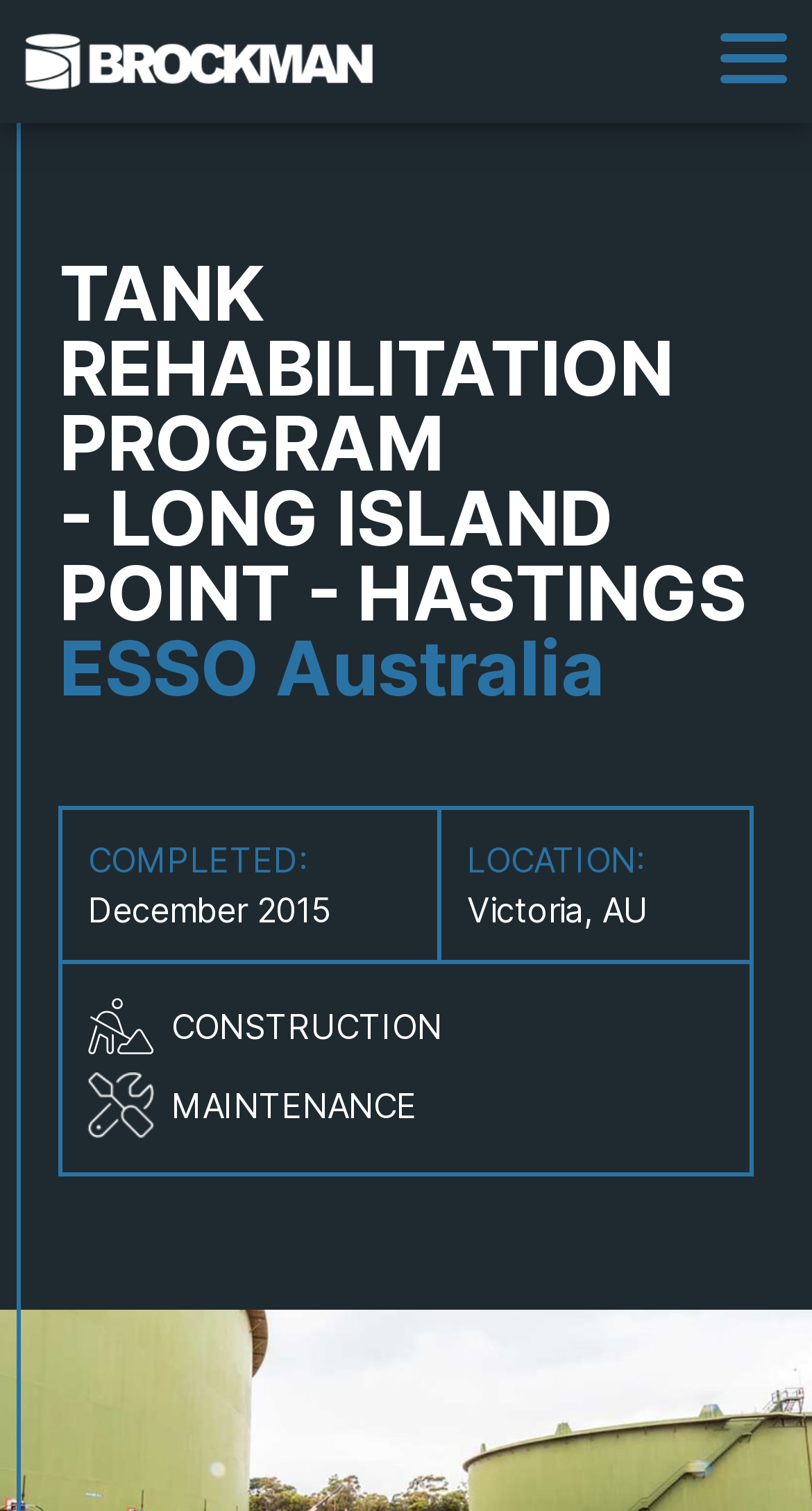Locate the UI element described by To Our Shareholders in the provided webpage screenshot. Return the bounding box coordinates in the format (top-left x, top-left y, bottom-right x, bottom-right y), ensuring all values are between 0 and 1.

None